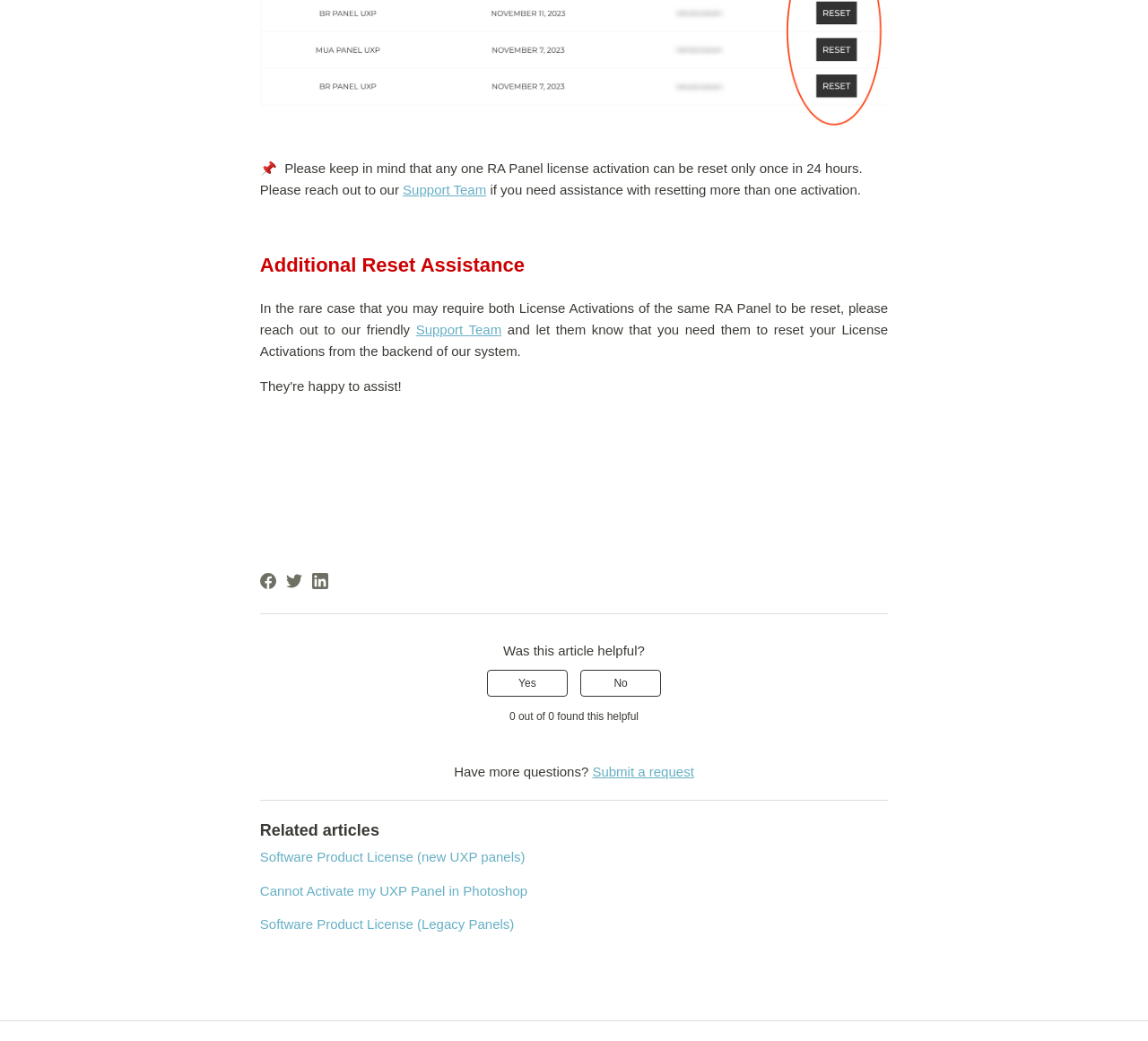Please specify the bounding box coordinates of the element that should be clicked to execute the given instruction: 'Submit a request'. Ensure the coordinates are four float numbers between 0 and 1, expressed as [left, top, right, bottom].

[0.516, 0.734, 0.605, 0.748]